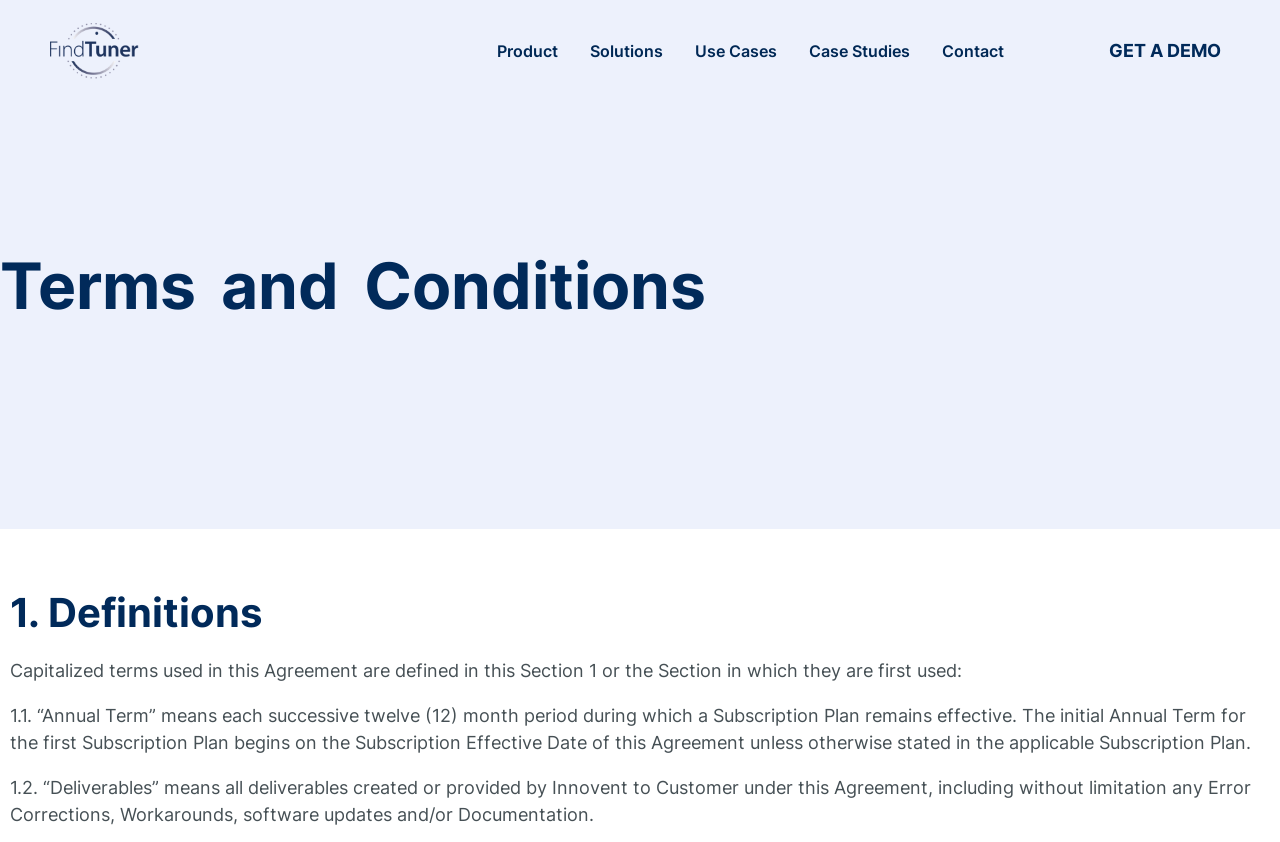What is the purpose of the 'GET A DEMO' button?
Look at the image and construct a detailed response to the question.

The 'GET A DEMO' button is a prominent call-to-action on the webpage, suggesting that it allows users to request a demonstration of the company's services or products.